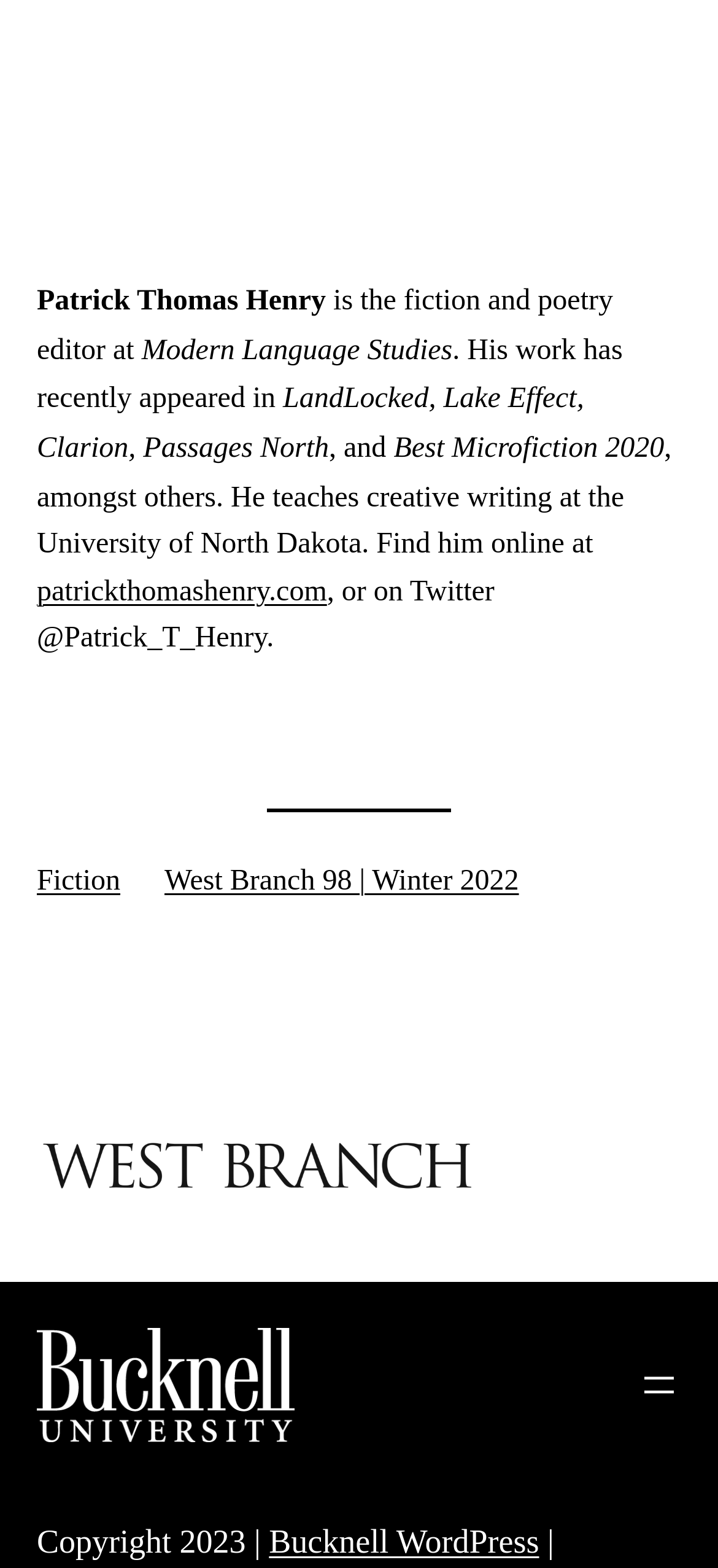What is the name of the publication where Patrick Thomas Henry's work has recently appeared?
Refer to the image and provide a one-word or short phrase answer.

LandLocked, Lake Effect, Clarion, Passages North